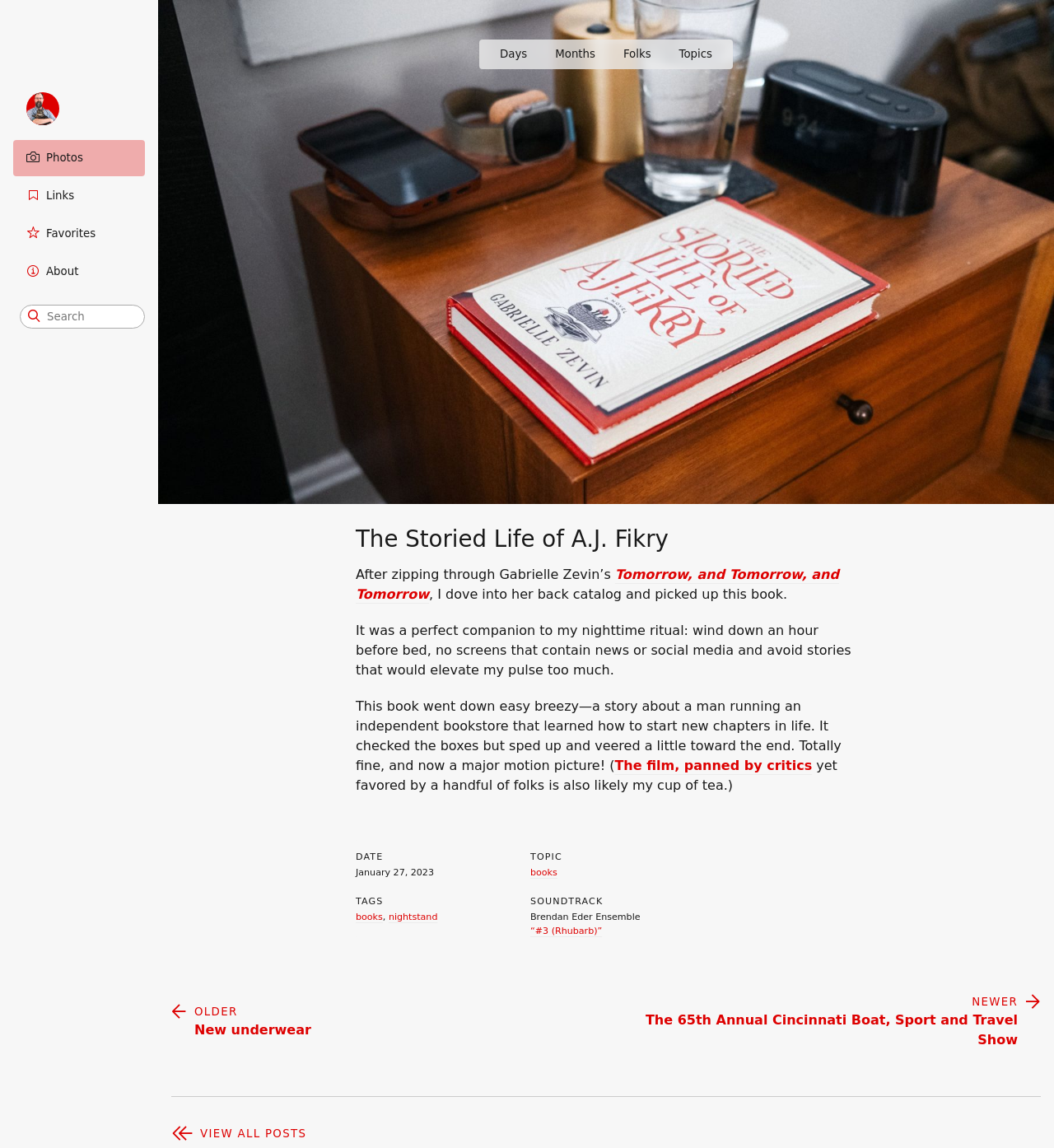Bounding box coordinates are to be given in the format (top-left x, top-left y, bottom-right x, bottom-right y). All values must be floating point numbers between 0 and 1. Provide the bounding box coordinate for the UI element described as: “#3 (Rhubarb)”

[0.503, 0.806, 0.653, 0.817]